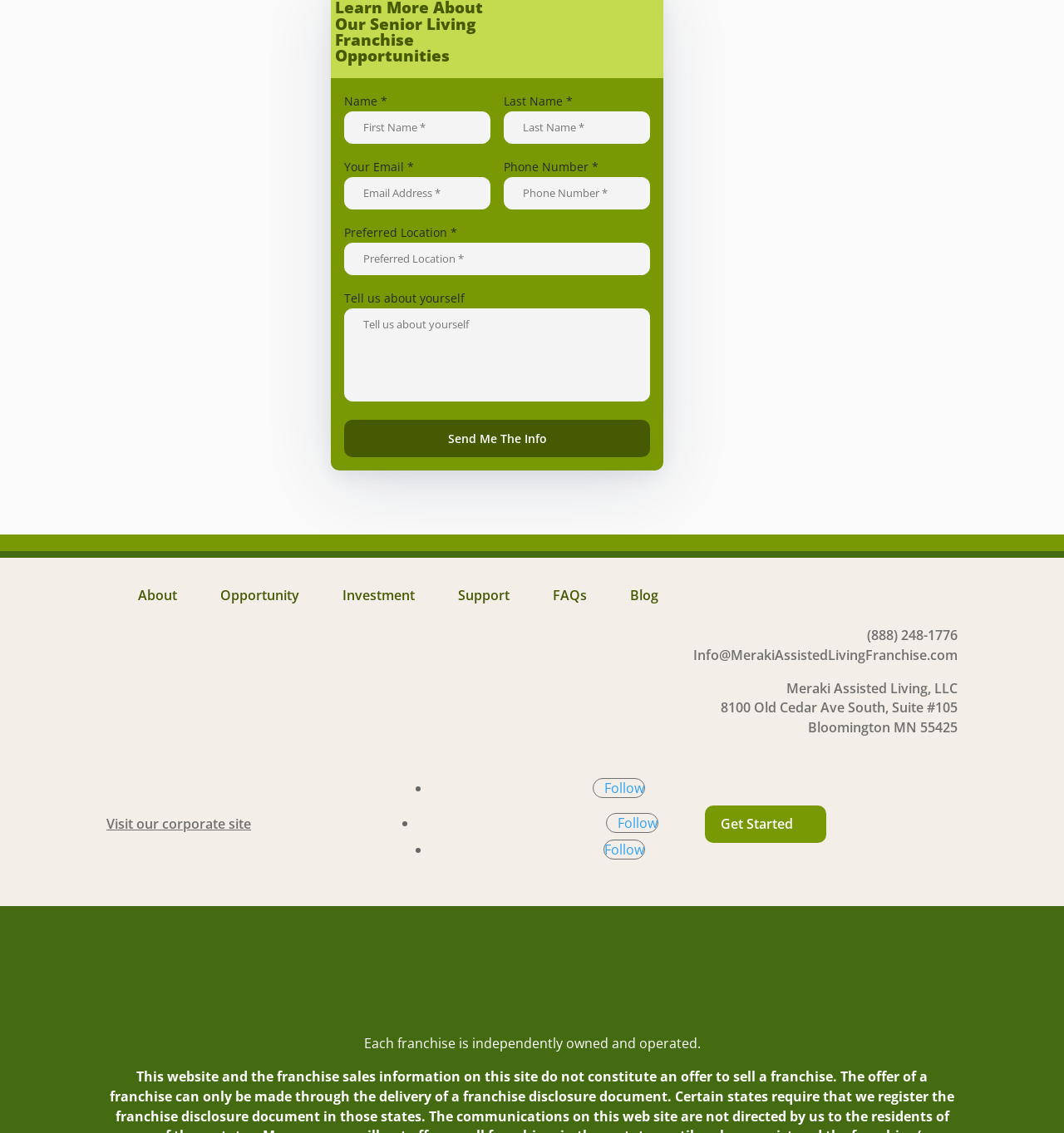Please find the bounding box coordinates of the clickable region needed to complete the following instruction: "Visit the MUSIC RELEASES page". The bounding box coordinates must consist of four float numbers between 0 and 1, i.e., [left, top, right, bottom].

None